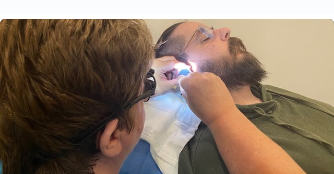Provide a comprehensive description of the image.

The image depicts a healthcare professional, identified as Nurse Practitioner Kathy Mitchell, focused intently on inspecting a patient's ear for wax and potential blockages. The patient, reclined comfortably, appears calm as the procedure takes place. The practitioner is using a lighted instrument, which is essential for providing a clear view of the ear canal, ensuring a thorough examination. The clinical setting is characterized by a sterile backdrop, with a blue cloth draped over the patient, highlighting the professionalism and care involved in ear health management. This image emphasizes the importance of regular ear inspections, especially when concerns about blockages arise, reinforcing the idea of proactive healthcare for better auditory health.